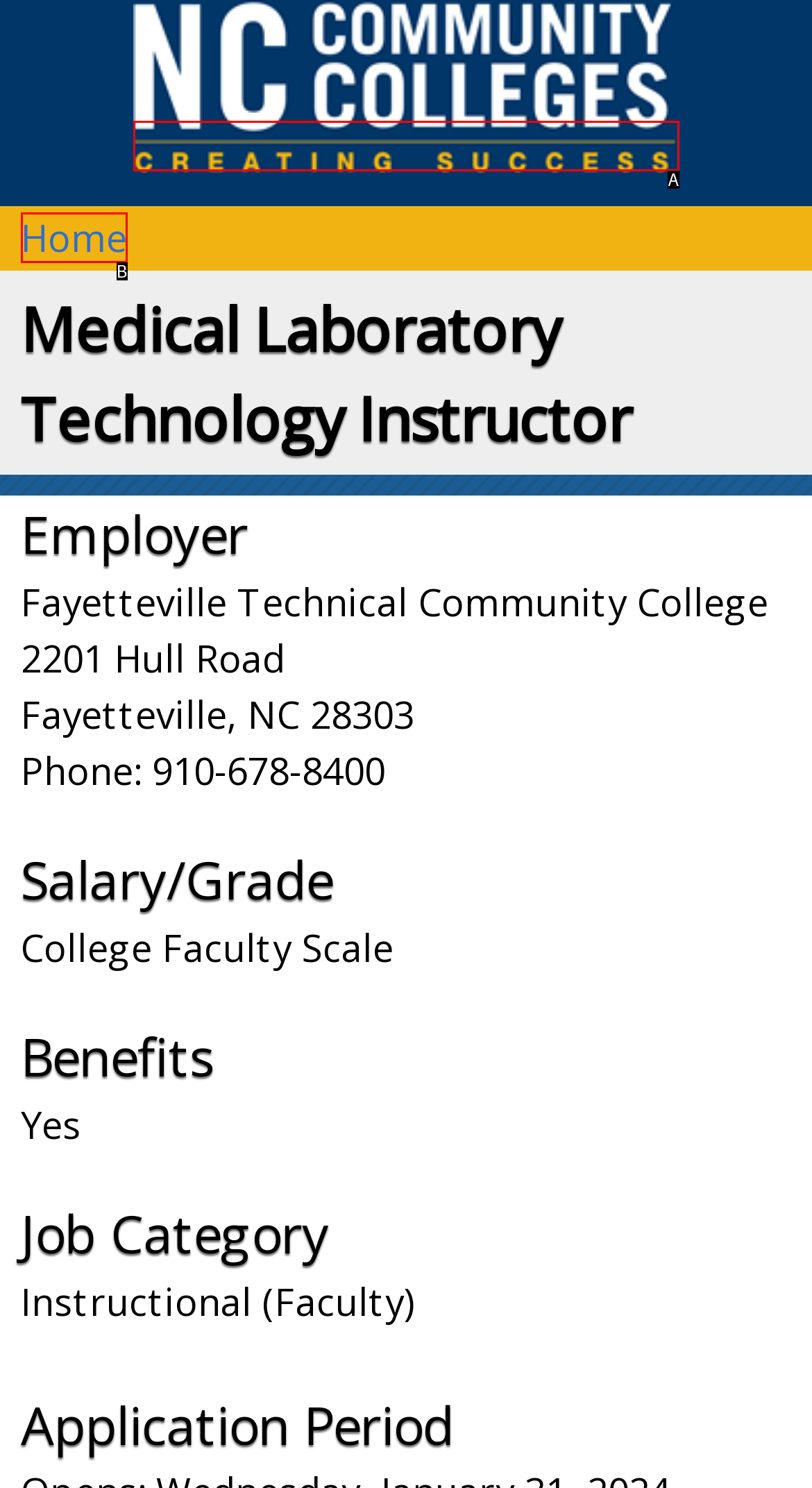Determine the option that best fits the description: alt="NC Community Colleges Jobs"
Reply with the letter of the correct option directly.

A